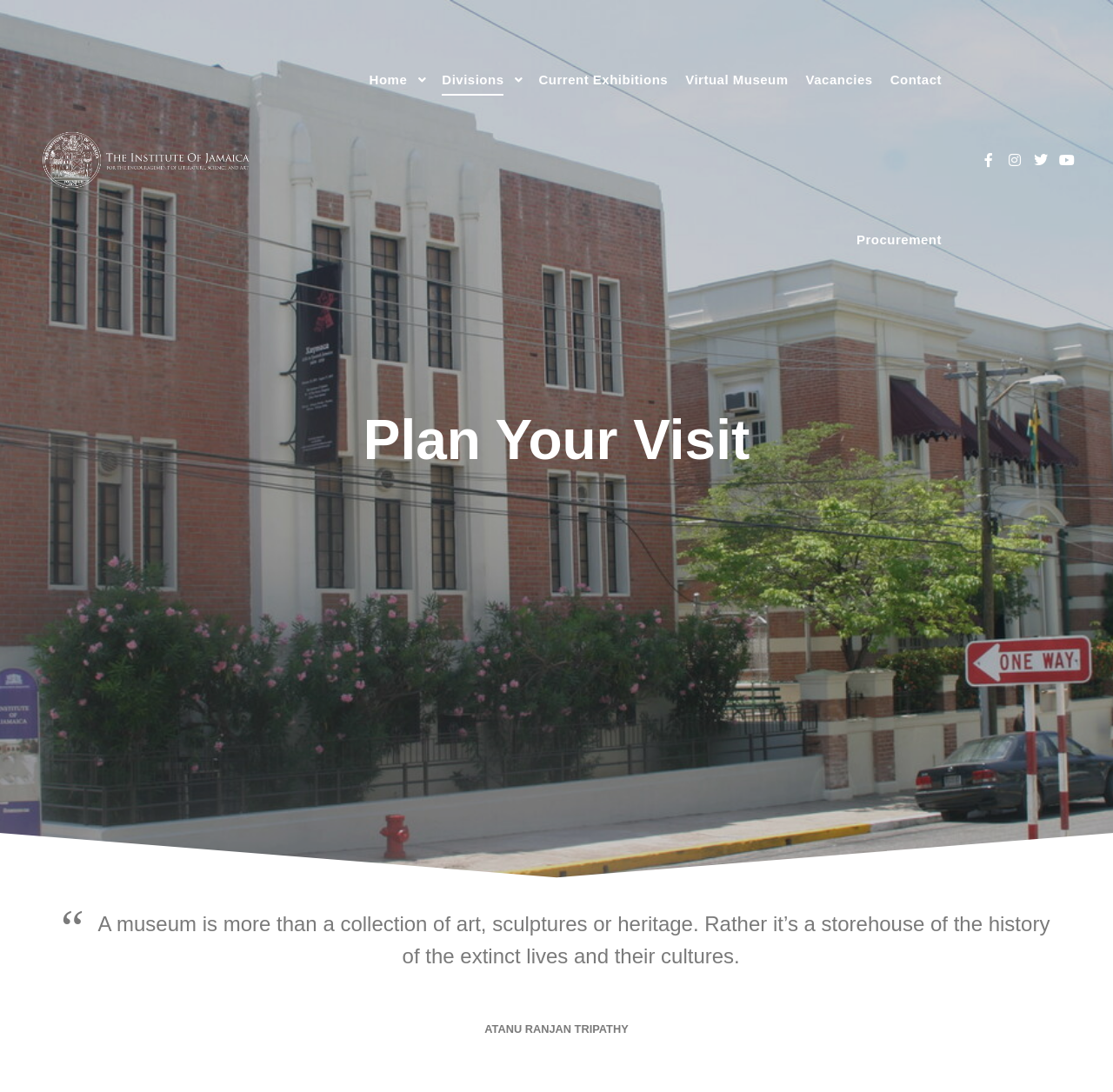Please answer the following question using a single word or phrase: 
What is the main purpose of the webpage?

Plan Your Visit